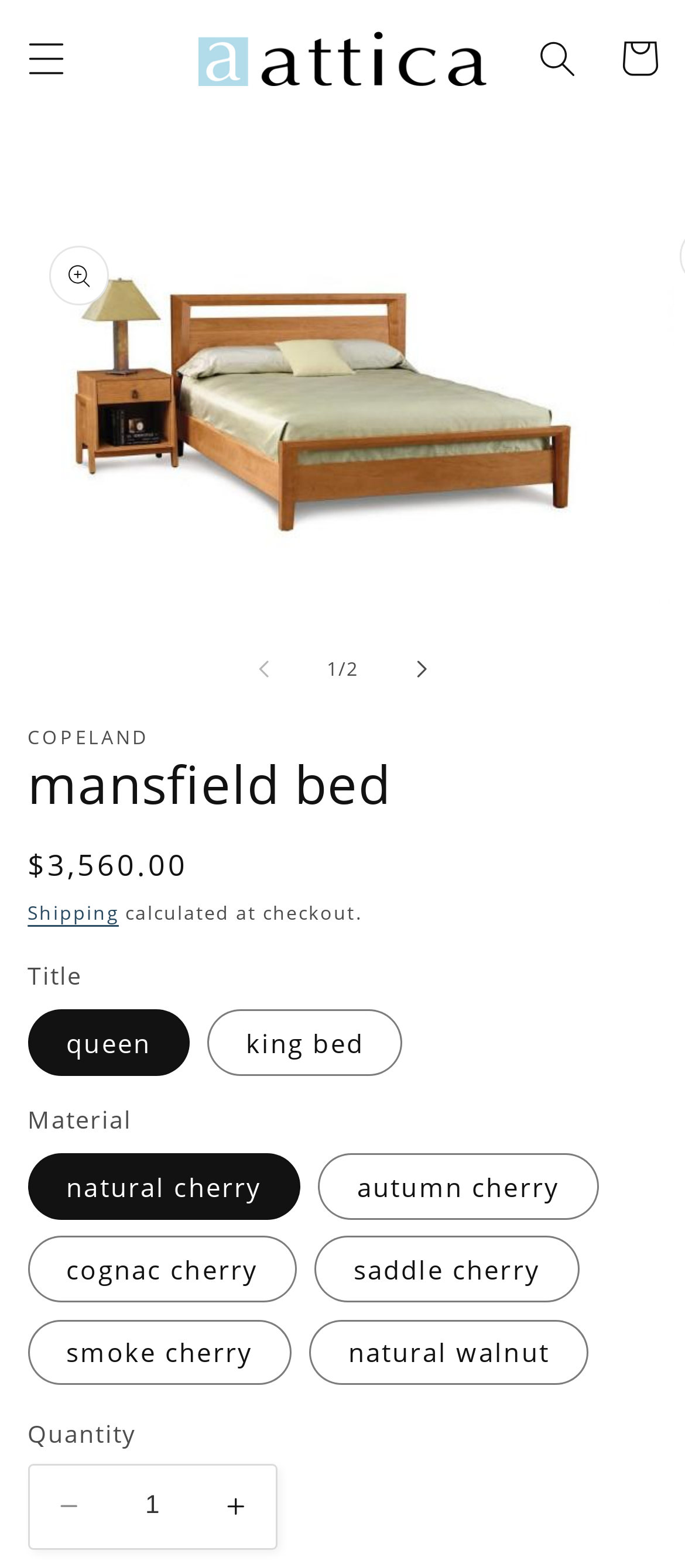Find the bounding box of the web element that fits this description: "Increase quantity for mansfield bed".

[0.287, 0.933, 0.402, 0.988]